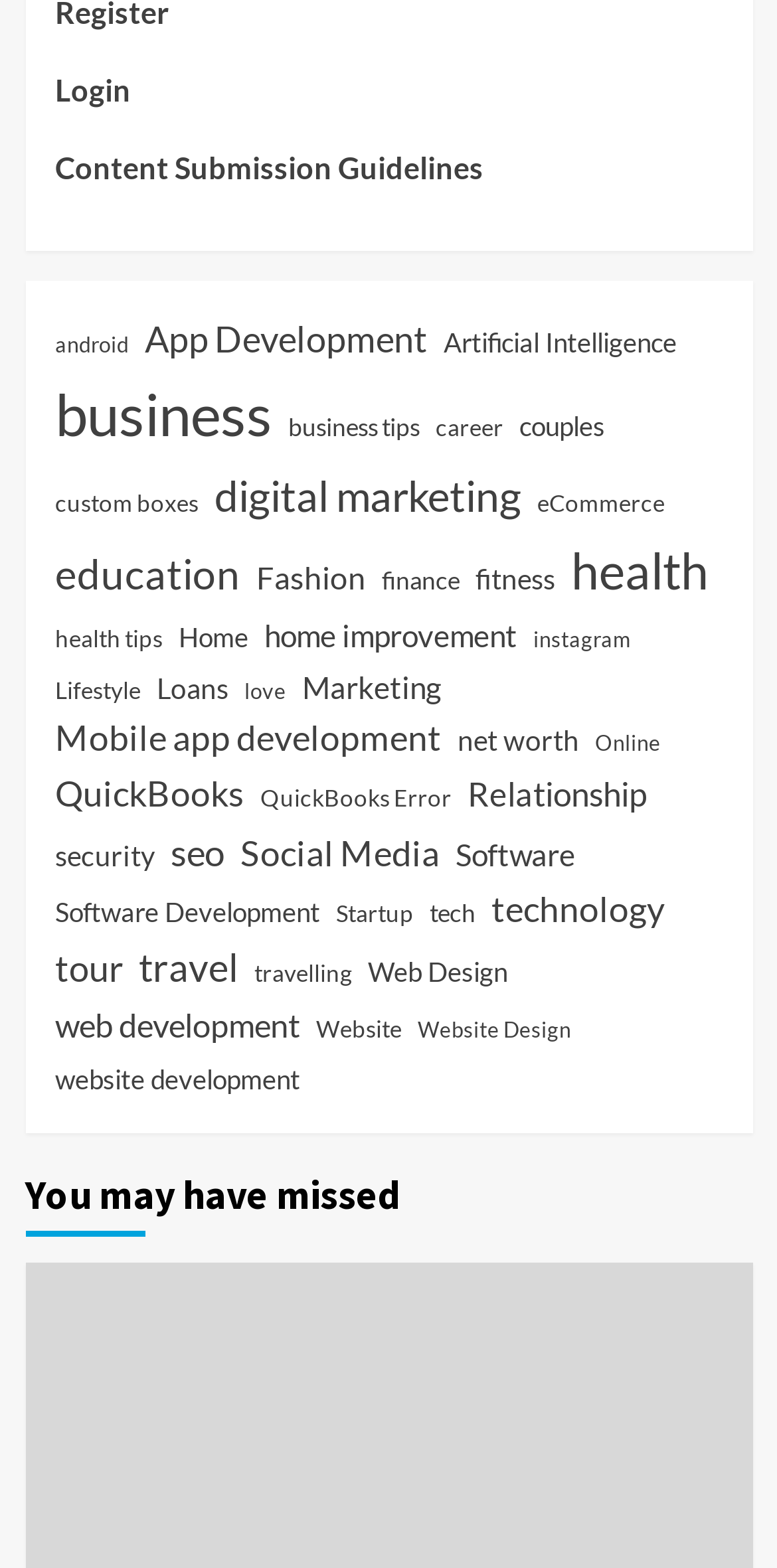Highlight the bounding box coordinates of the element that should be clicked to carry out the following instruction: "Read about health tips". The coordinates must be given as four float numbers ranging from 0 to 1, i.e., [left, top, right, bottom].

[0.071, 0.396, 0.209, 0.42]